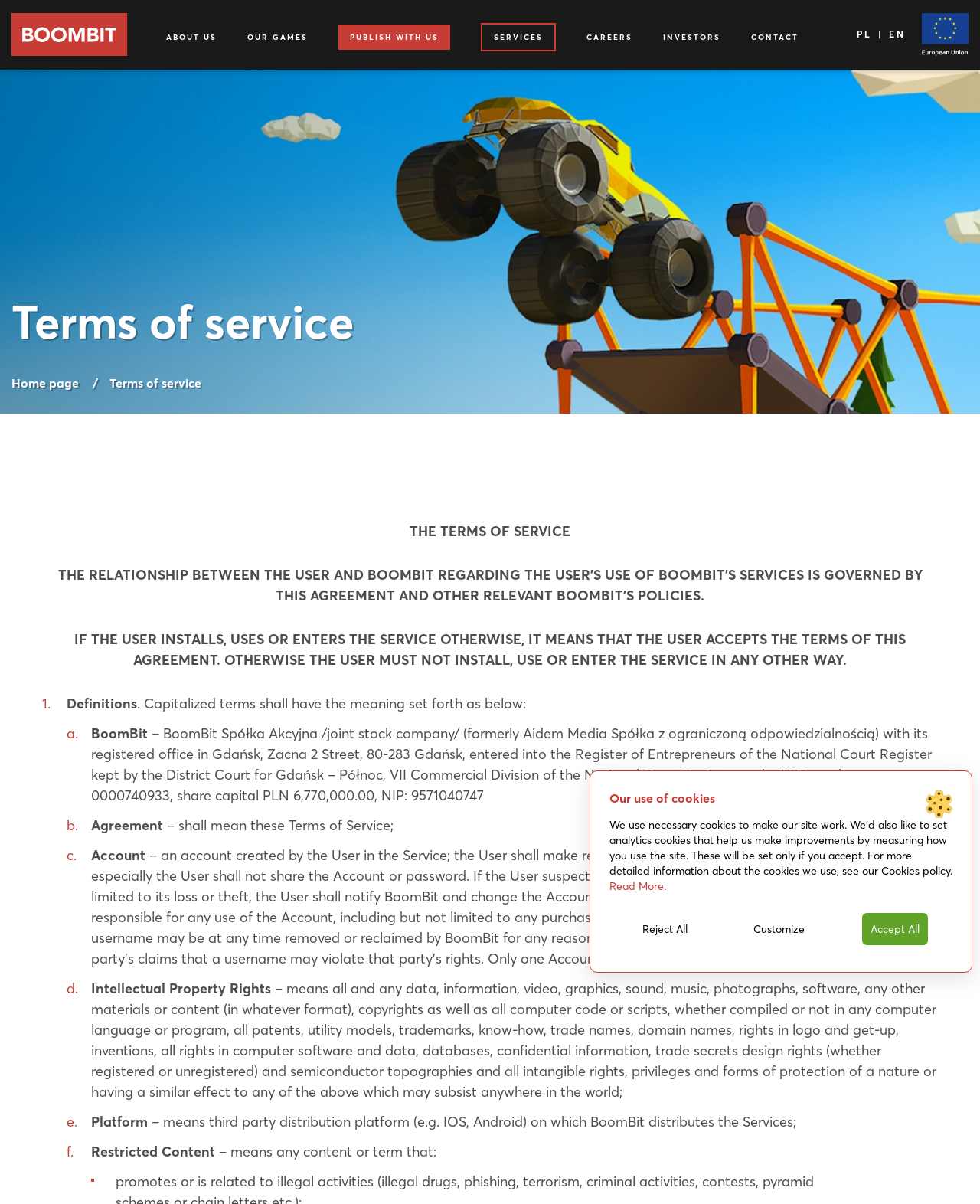What happens if the user installs or uses the service?
Using the image, provide a detailed and thorough answer to the question.

According to the webpage, if the user installs, uses or enters the service, it means that the user accepts the terms of this agreement, otherwise the user must not install, use or enter the service in any other way.